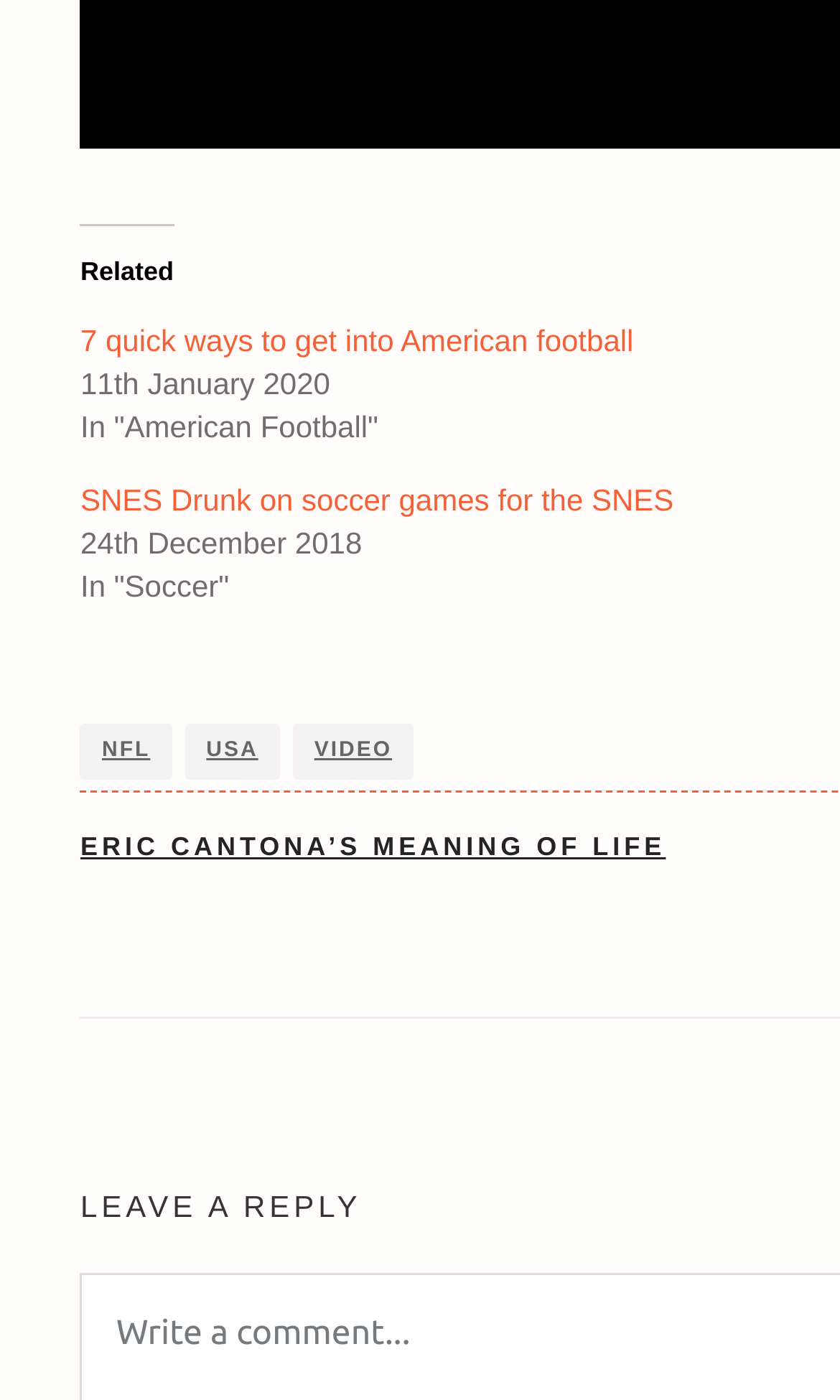Give a concise answer using only one word or phrase for this question:
What is the category of the article 'SNES Drunk on soccer games for the SNES'?

Soccer